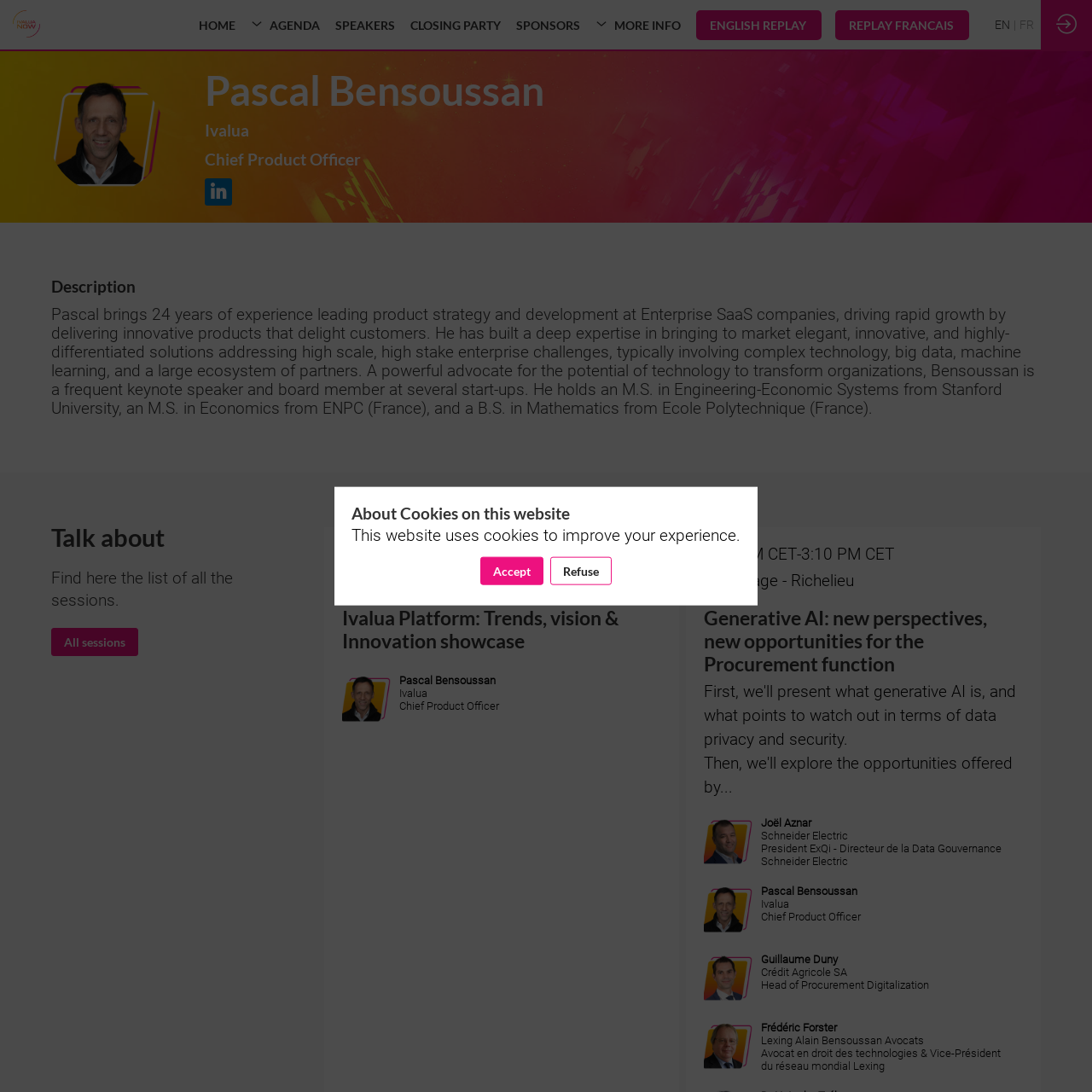Provide the bounding box coordinates in the format (top-left x, top-left y, bottom-right x, bottom-right y). All values are floating point numbers between 0 and 1. Determine the bounding box coordinate of the UI element described as: 14 MARCH

[0.23, 0.084, 0.37, 0.123]